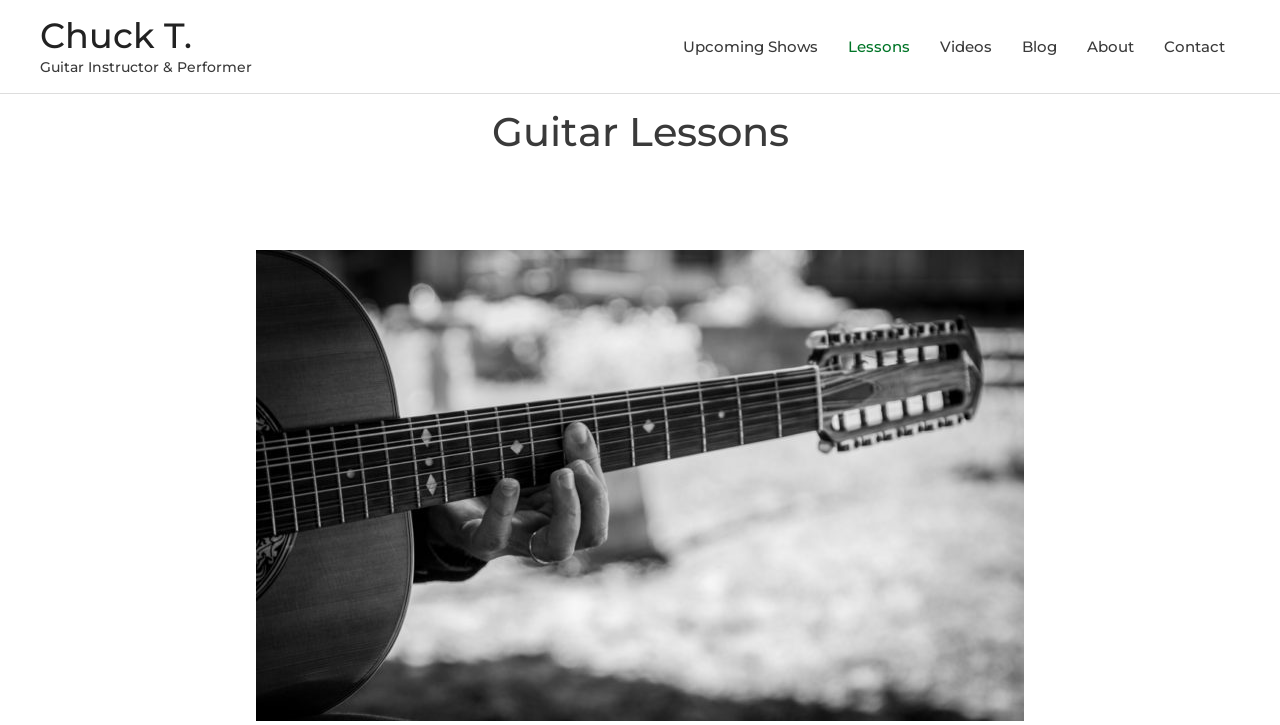What is the name of the person associated with the website?
Provide a fully detailed and comprehensive answer to the question.

The link 'Chuck T.' is present at the top of the webpage, indicating that Chuck T. is the person associated with the website.